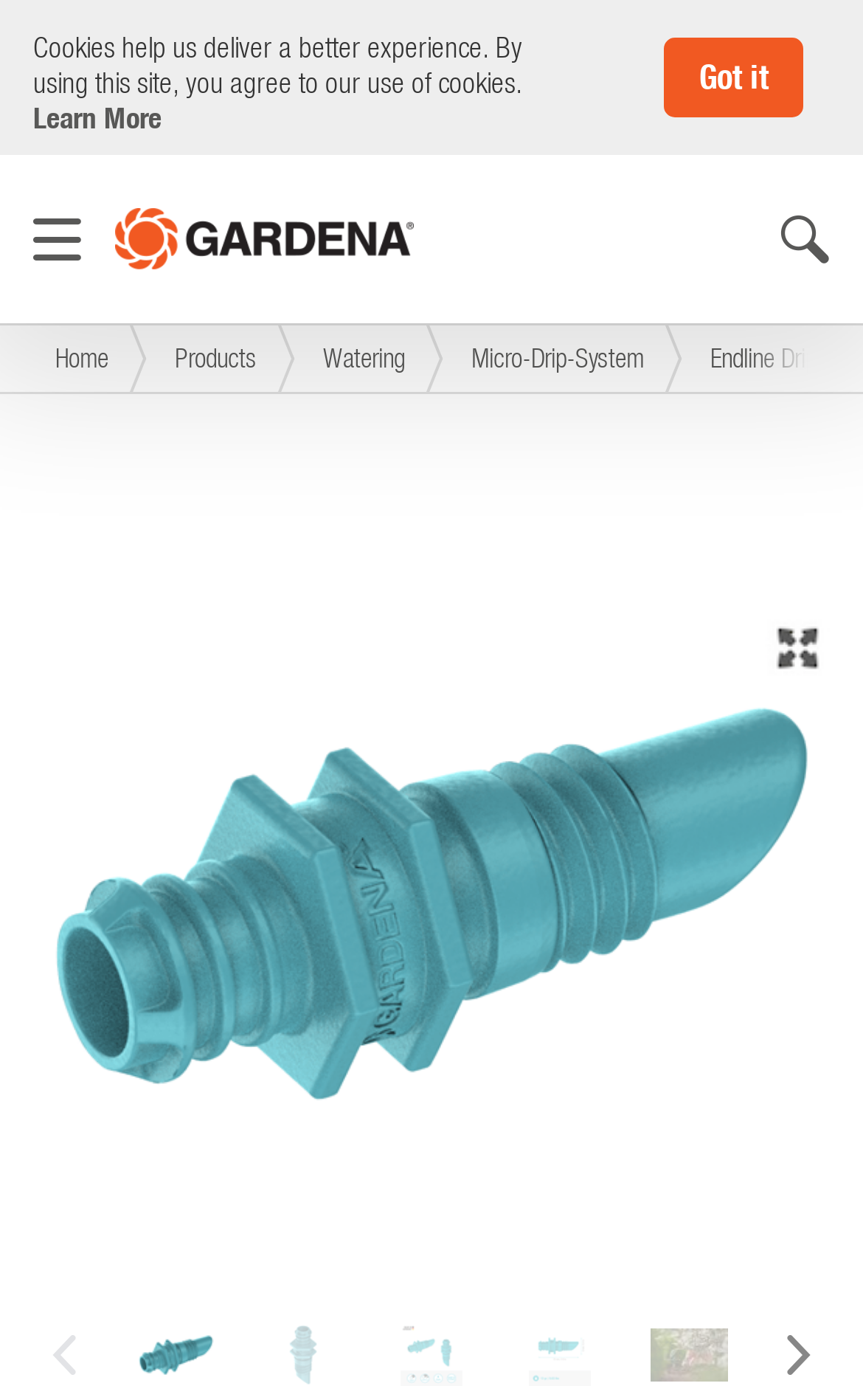Can you give a detailed response to the following question using the information from the image? How many navigation links are in the header?

I counted the number of links in the header section of the webpage, starting from 'Home' and ending at 'Sitemap', and found a total of 5 navigation links.